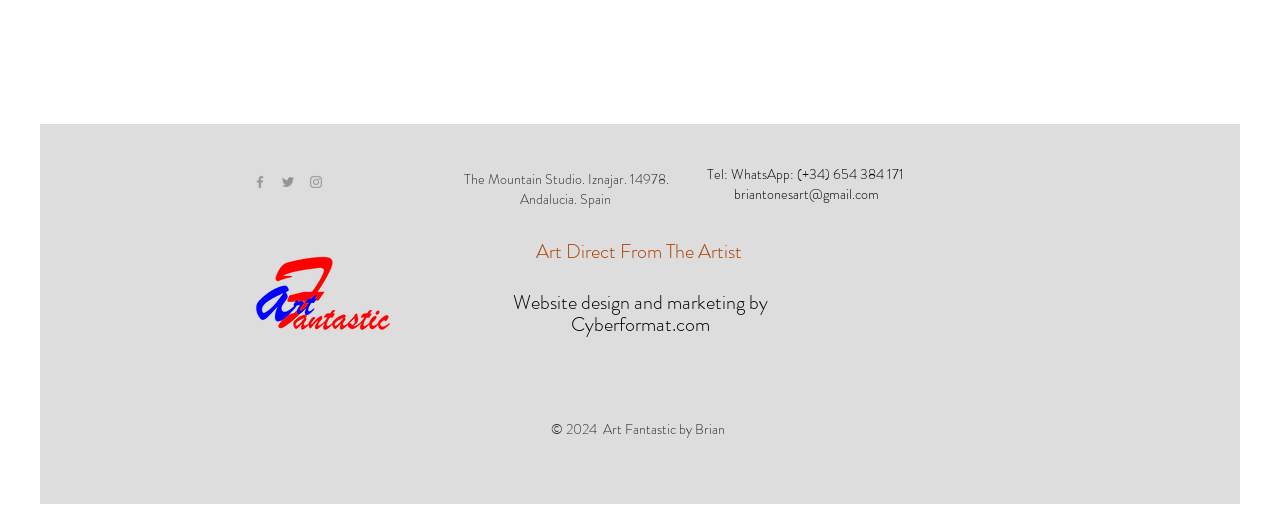Give the bounding box coordinates for the element described as: "briantonesart@gmail.com".

[0.573, 0.363, 0.687, 0.402]